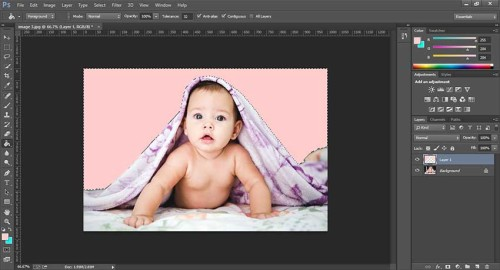Answer the question using only a single word or phrase: 
What is the expression on the baby's face?

Curious